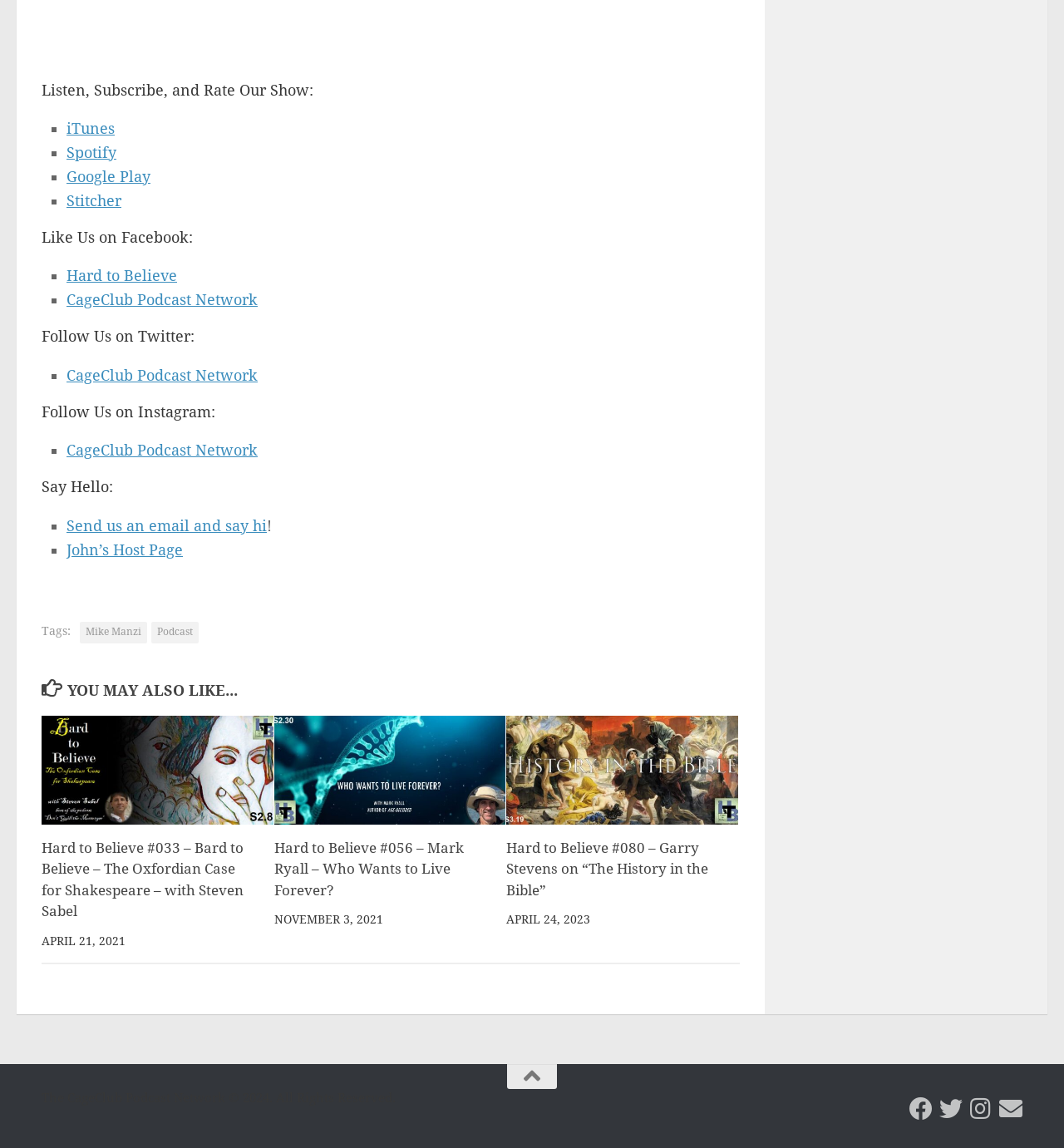How many articles are listed on the webpage?
Look at the image and answer with only one word or phrase.

3